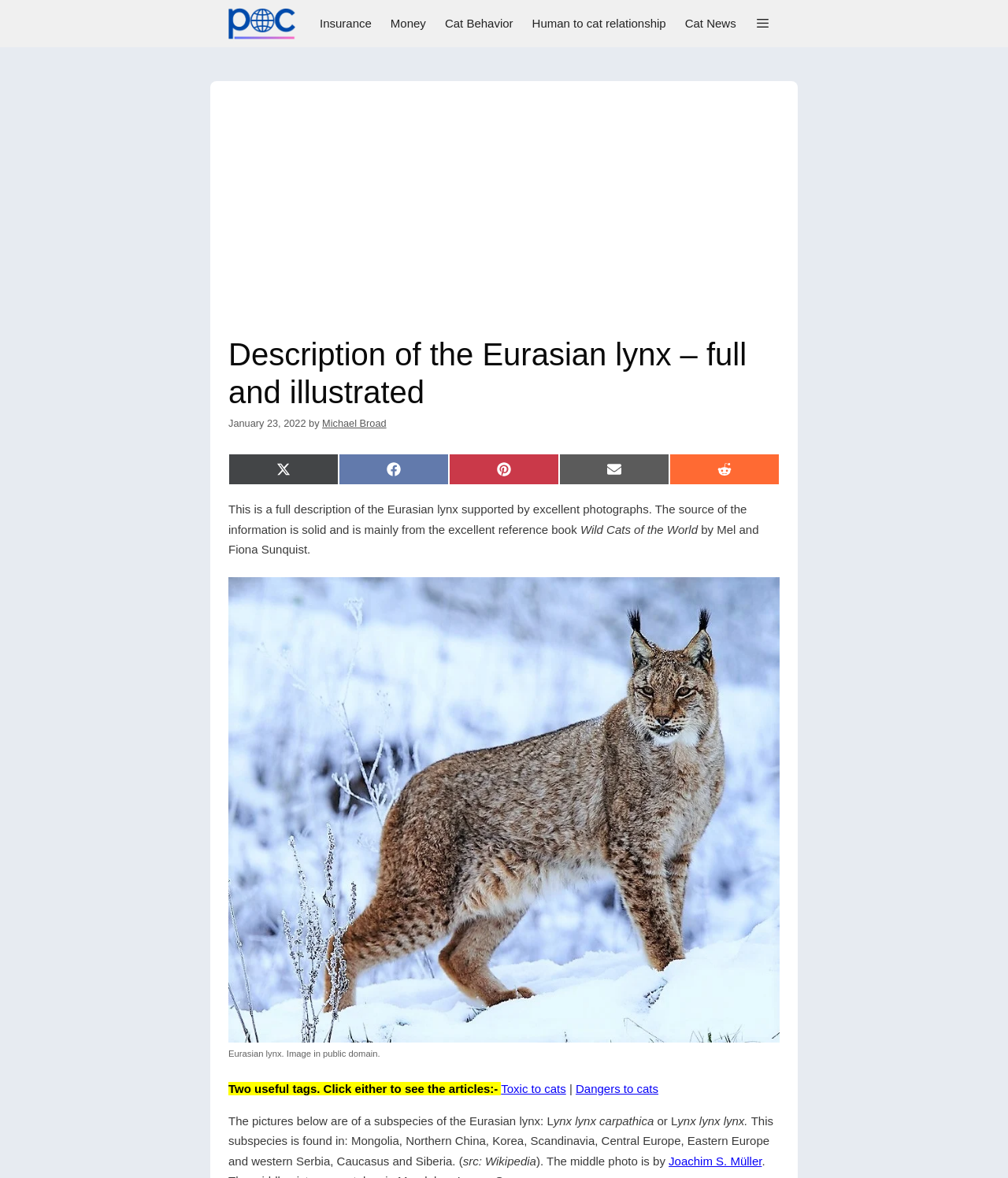Create a detailed narrative of the webpage’s visual and textual elements.

The webpage is about the Eurasian lynx, providing a detailed description with illustrations. At the top, there is a navigation bar with links to "Freethinking Animal Advocacy", "Insurance", "Money", "Cat Behavior", "Human to cat relationship", "Cat News", and a button with an icon. Below the navigation bar, there is a header section with an advertisement iframe and a heading that reads "Description of the Eurasian lynx – full and illustrated". 

To the right of the heading, there is a time stamp indicating the article was published on January 23, 2022, by Michael Broad. Below the heading, there are social media sharing links to Twitter, Facebook, Pinterest, Email, and Reddit. 

The main content of the webpage starts with a brief introduction to the Eurasian lynx, followed by a figure with an image of the Eurasian lynx and a caption indicating the image is in the public domain. 

Below the figure, there are several paragraphs of text describing the Eurasian lynx, including its subspecies, L. lynx carpathica, and its geographic distribution. The text also credits Wikipedia as a source of information. The webpage includes a photo credited to Joachim S. Müller. Throughout the webpage, there are links to related topics, such as "Toxic to cats" and "Dangers to cats".